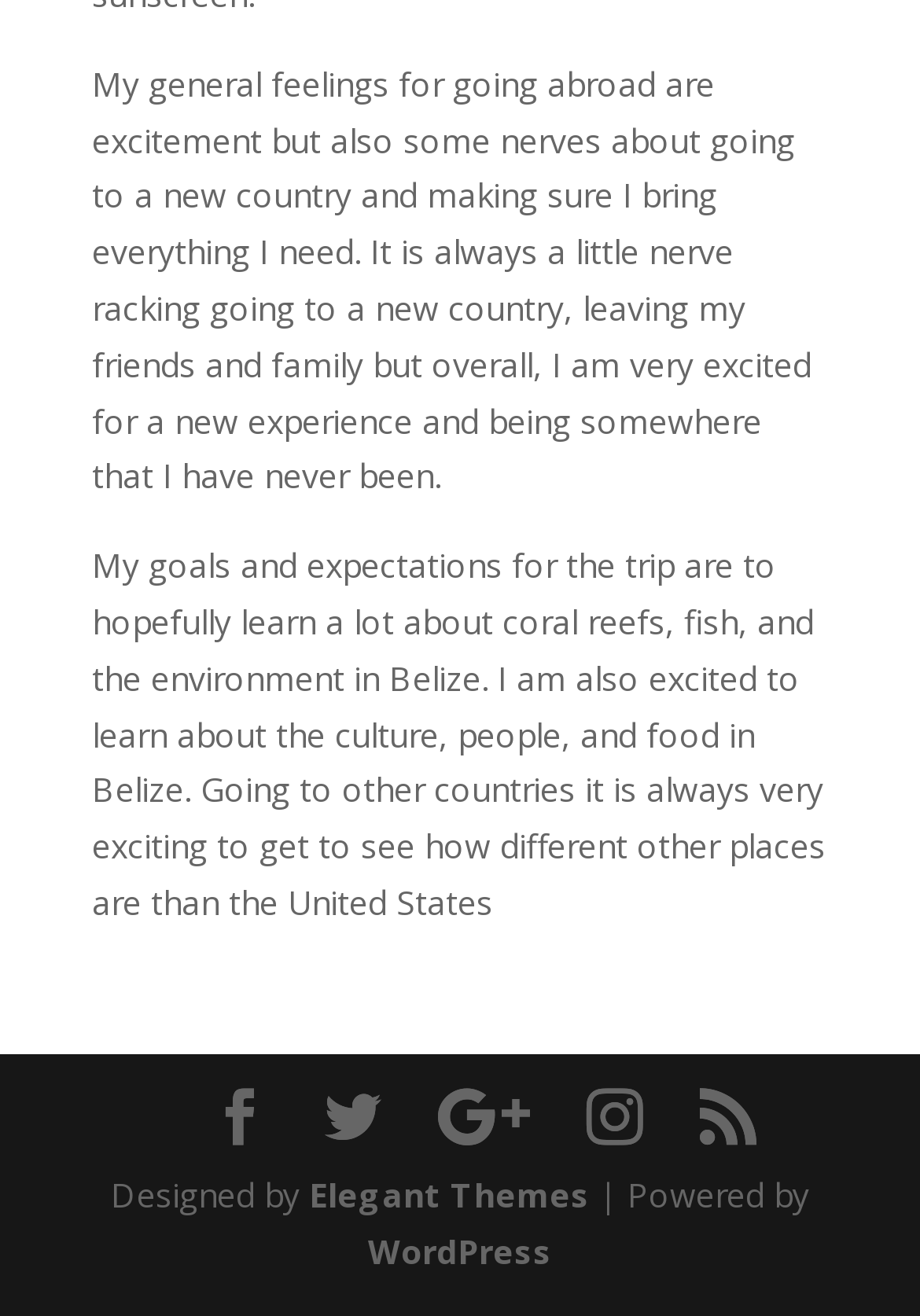What is the platform used to power the website?
Kindly offer a detailed explanation using the data available in the image.

The platform used to power the website is mentioned at the bottom of the page, stating 'Powered by WordPress'.